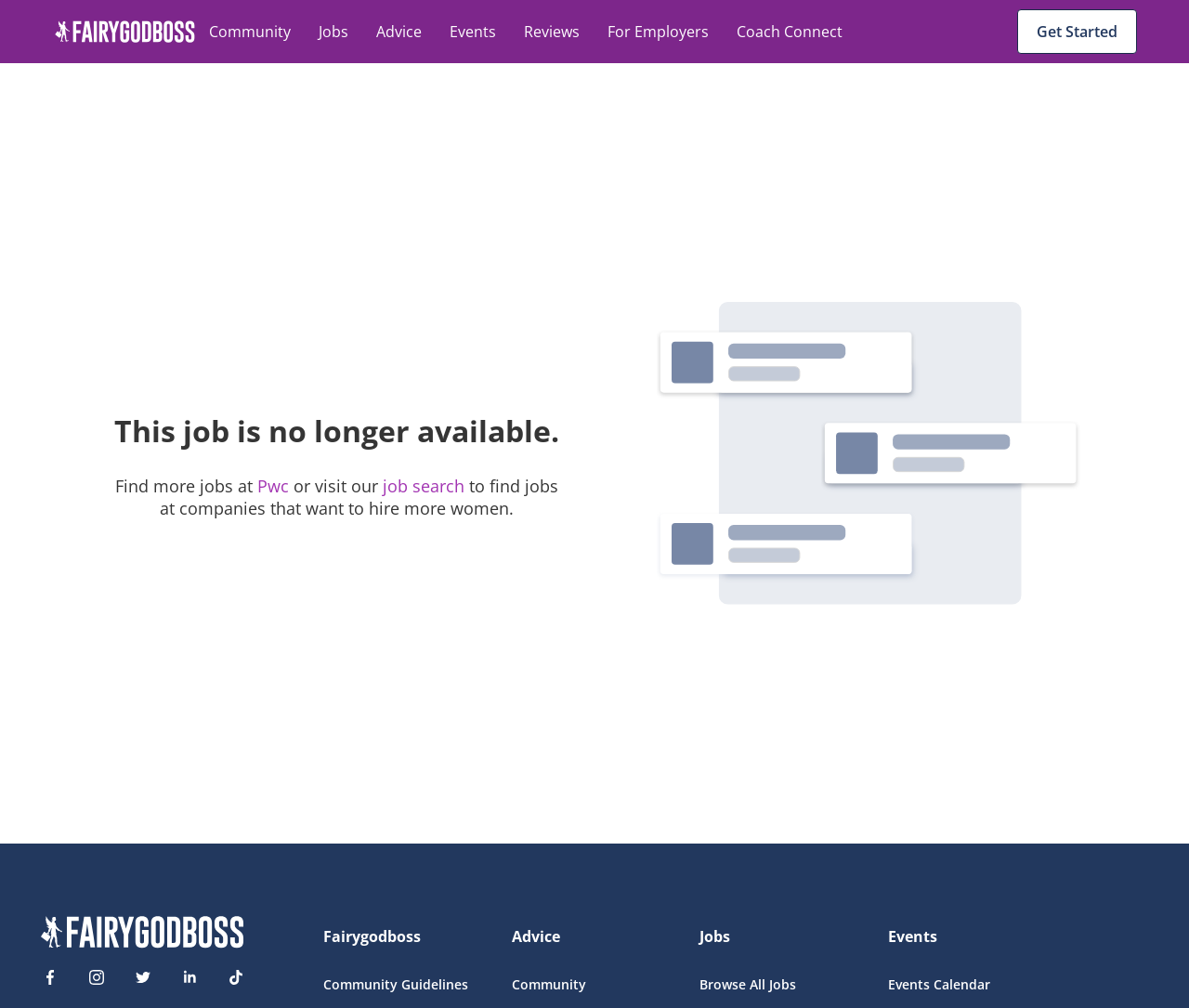Could you find the bounding box coordinates of the clickable area to complete this instruction: "Sign in to your account"?

None